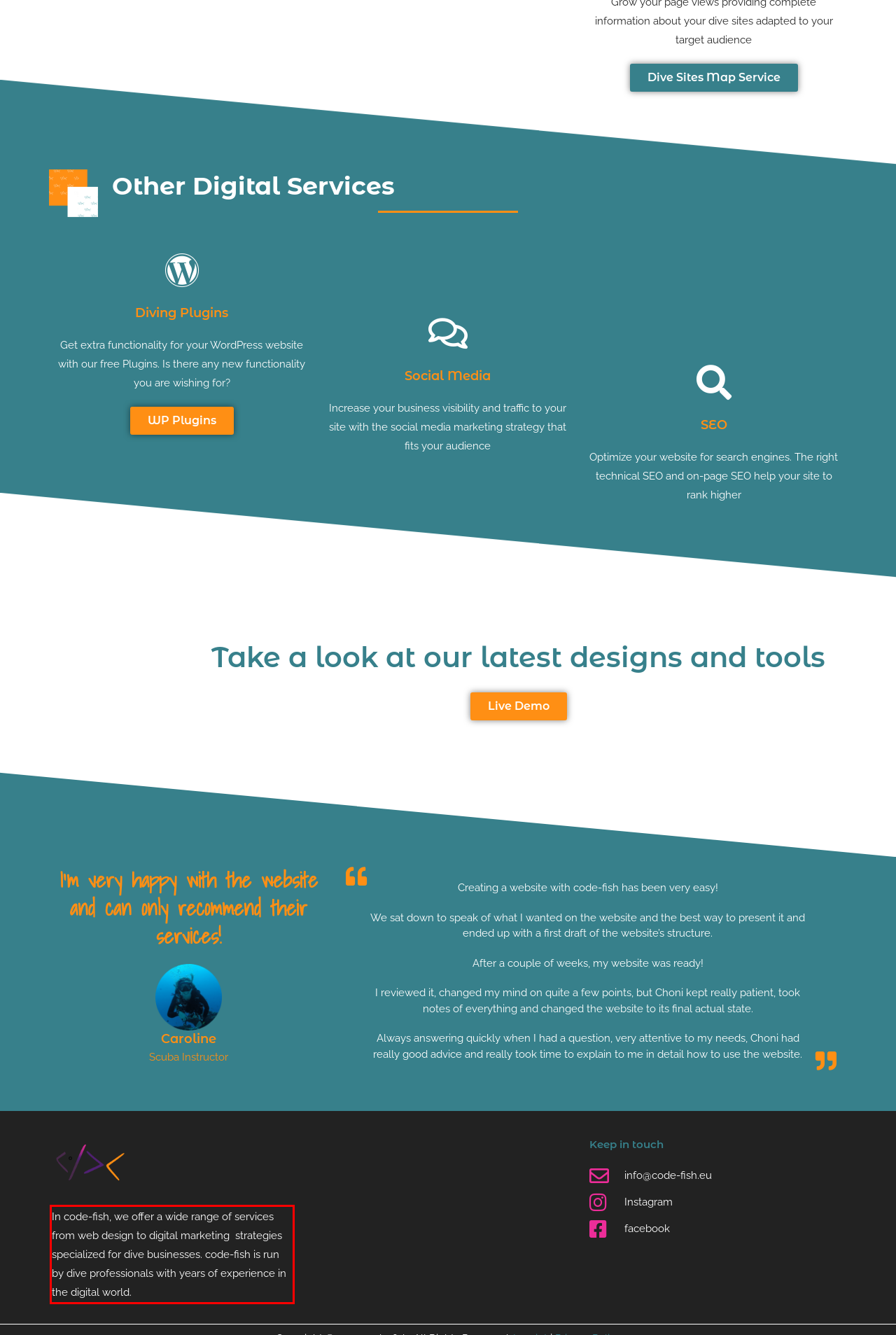Using the provided webpage screenshot, recognize the text content in the area marked by the red bounding box.

In code-fish, we offer a wide range of services from web design to digital marketing strategies specialized for dive businesses. code-fish is run by dive professionals with years of experience in the digital world.